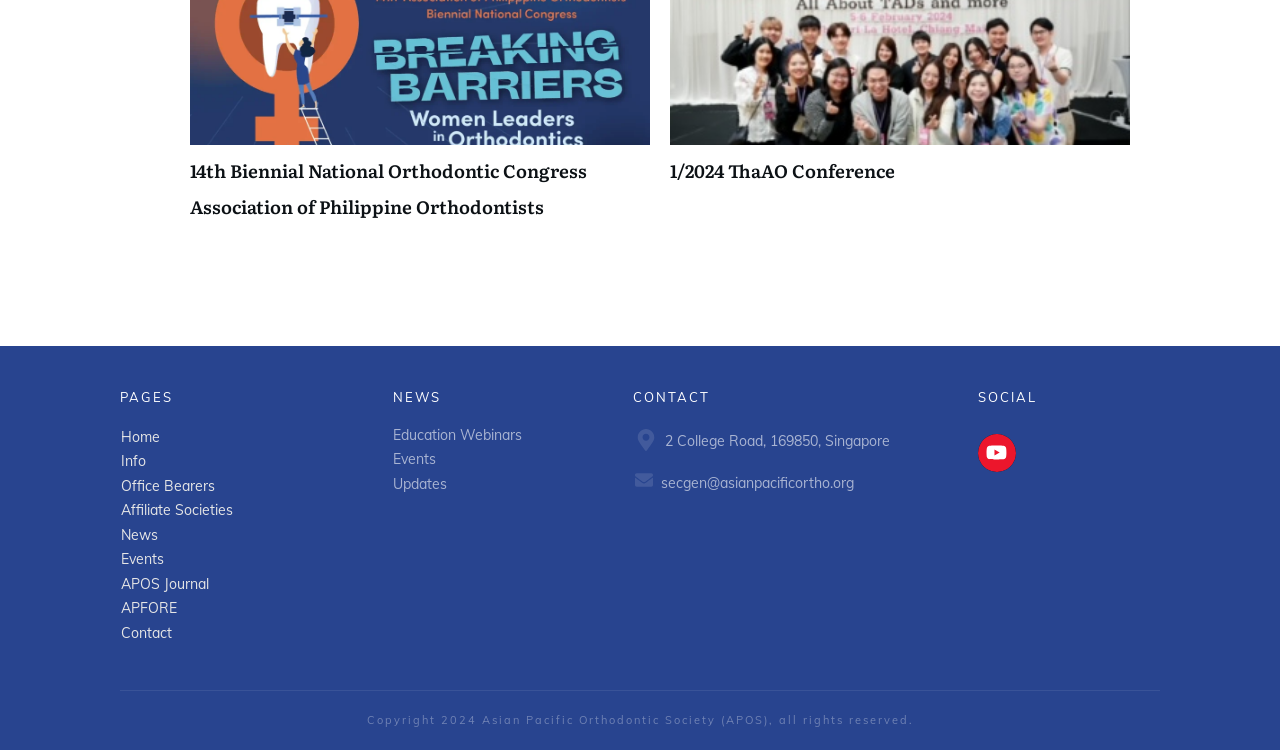Determine the bounding box for the described UI element: "1/2024 ThaAO Conference".

[0.523, 0.209, 0.699, 0.245]